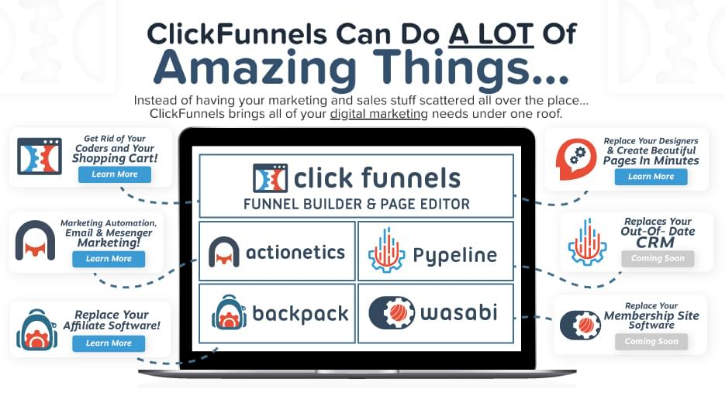What is the main benefit of using ClickFunnels?
Can you give a detailed and elaborate answer to the question?

The graphic emphasizes the efficiency of using ClickFunnels, as stated in the text, 'Get Rid of Your Coders and Shopping Cart!' and 'Replace Your Affiliate Software!', implying that ClickFunnels can streamline marketing and sales processes, consolidating them into one platform.